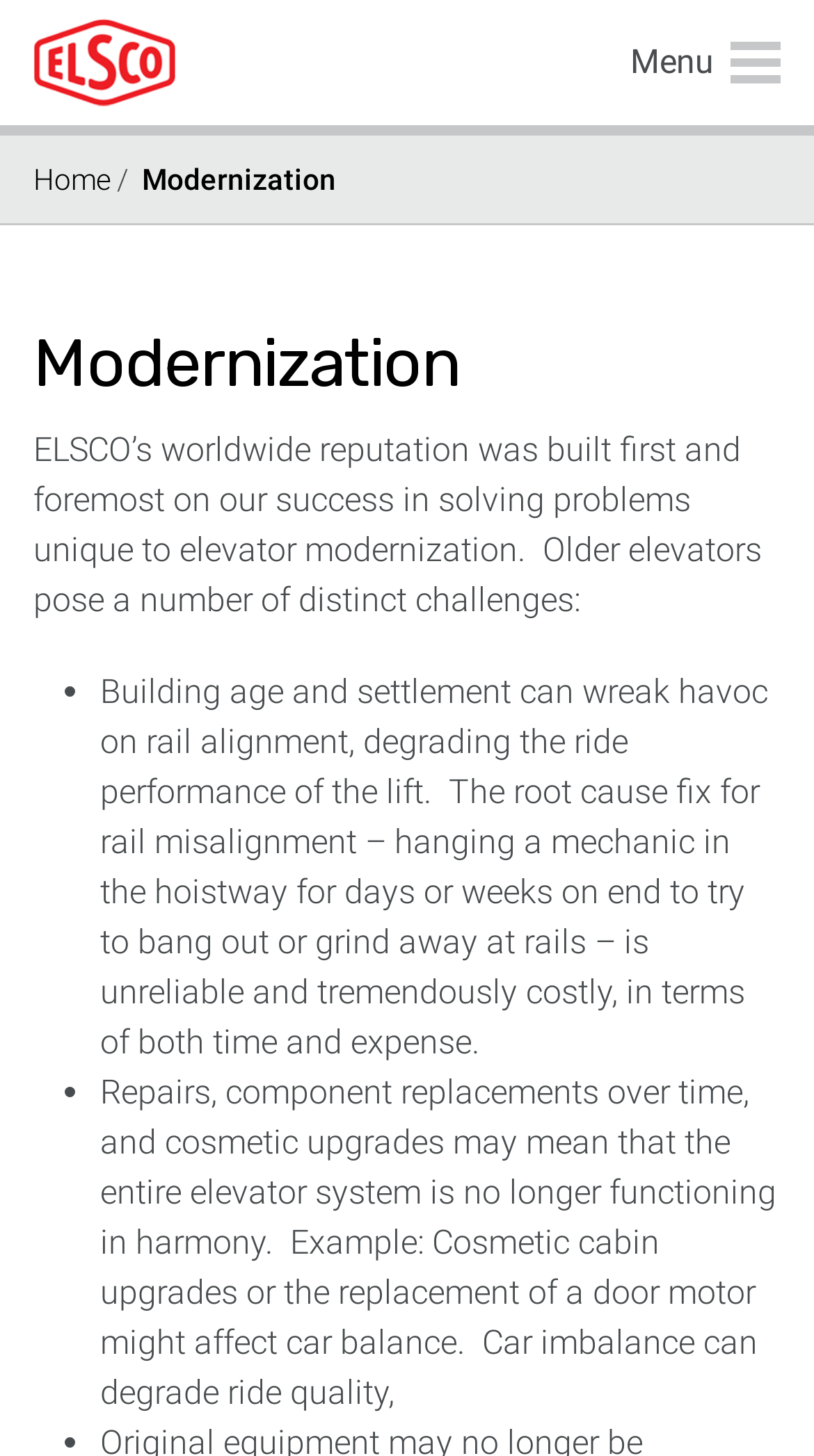What is the company name on the top left?
Provide a one-word or short-phrase answer based on the image.

ELSCO